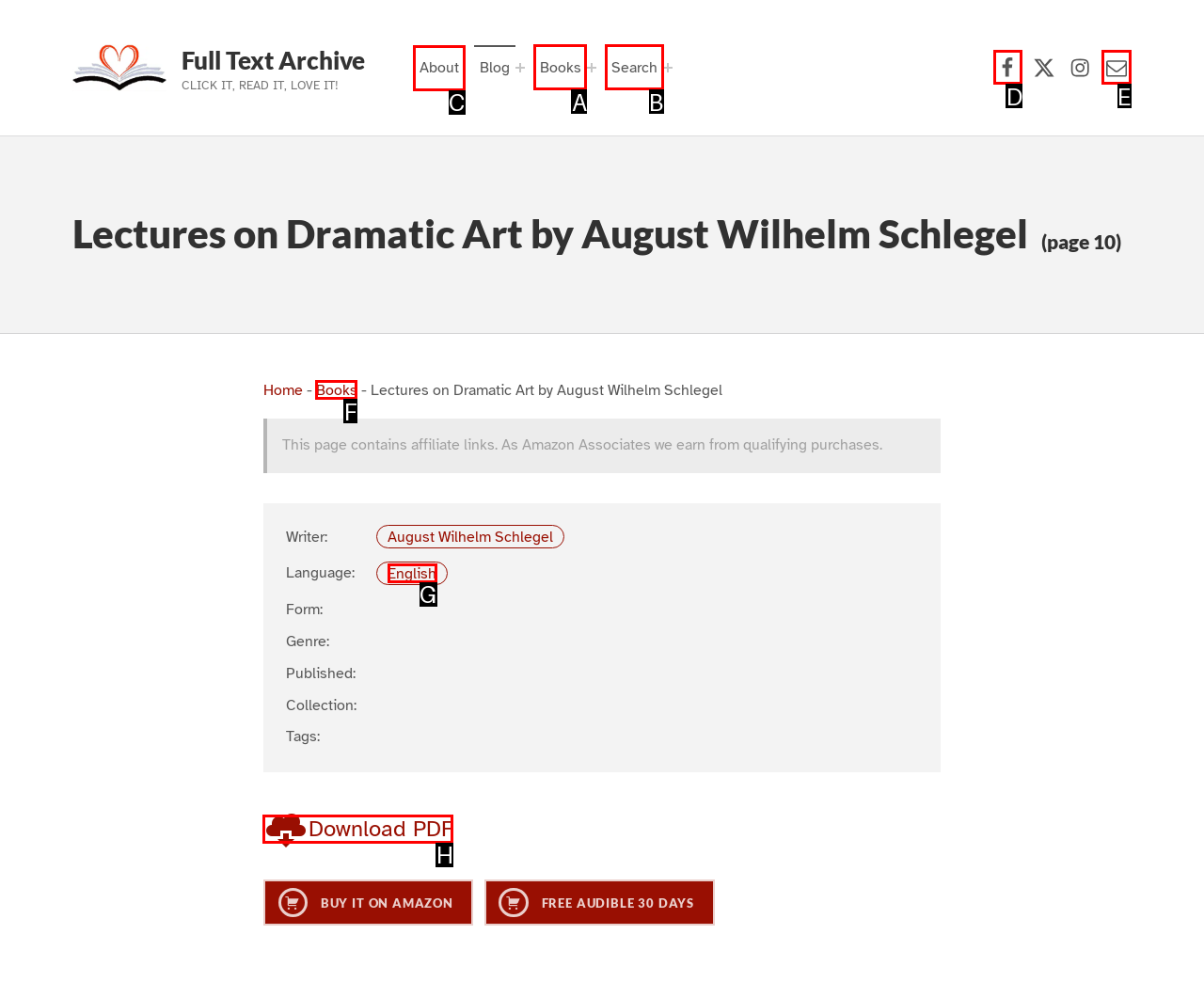Specify which UI element should be clicked to accomplish the task: Go to the About page. Answer with the letter of the correct choice.

C